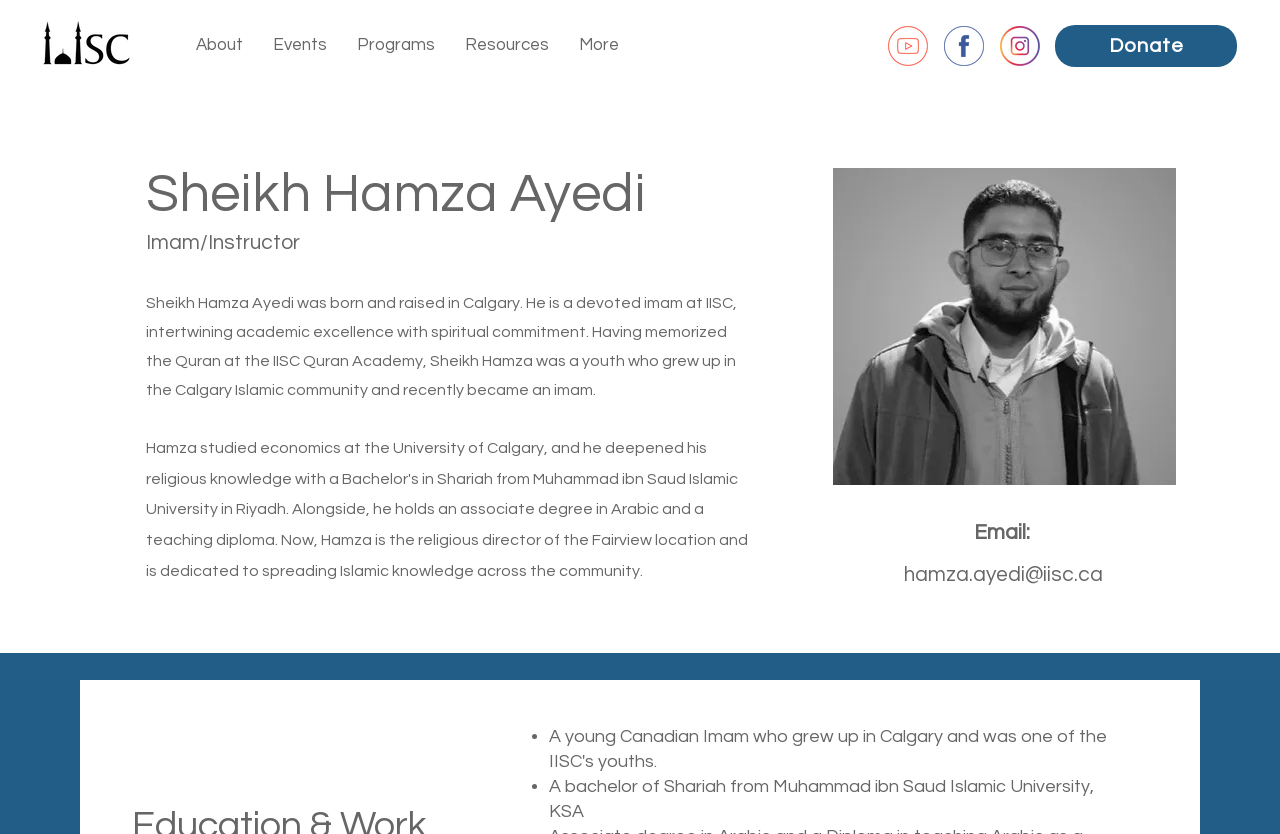Identify the bounding box coordinates for the element that needs to be clicked to fulfill this instruction: "View Sheikh Hamza Ayedi's profile picture". Provide the coordinates in the format of four float numbers between 0 and 1: [left, top, right, bottom].

[0.65, 0.201, 0.918, 0.582]